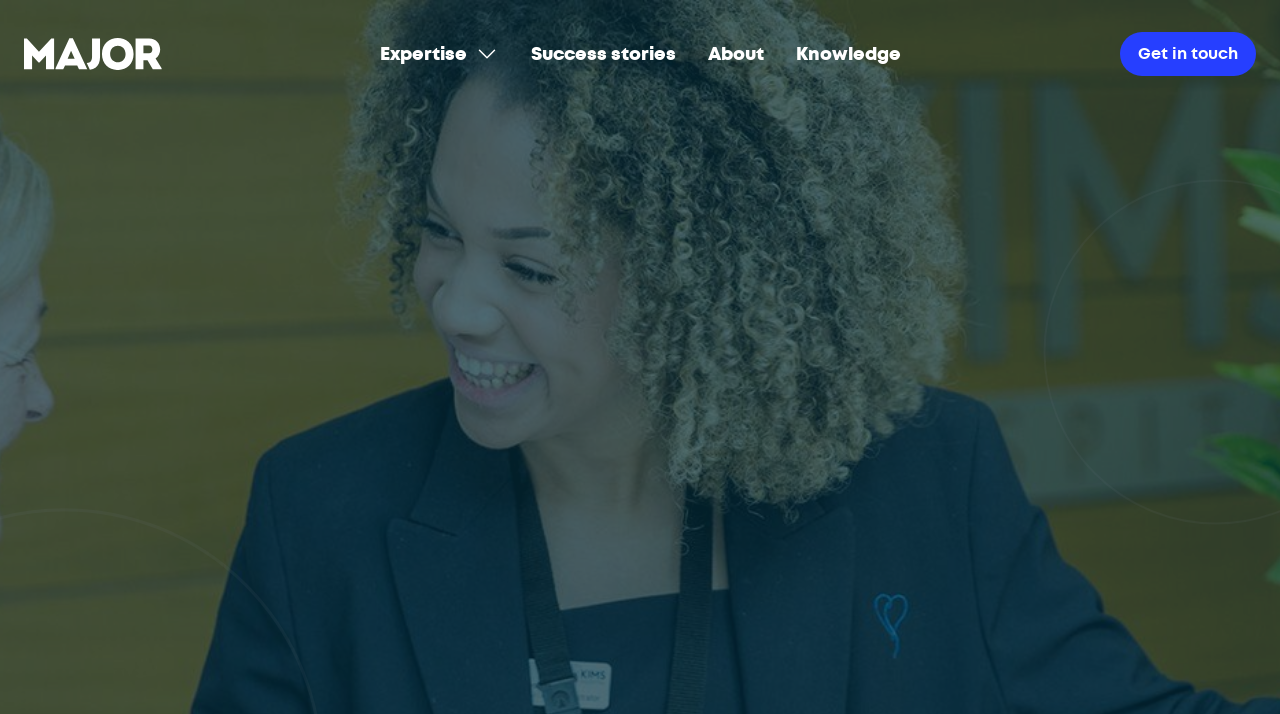Identify the bounding box for the element characterized by the following description: "Success stories".

[0.412, 0.05, 0.531, 0.101]